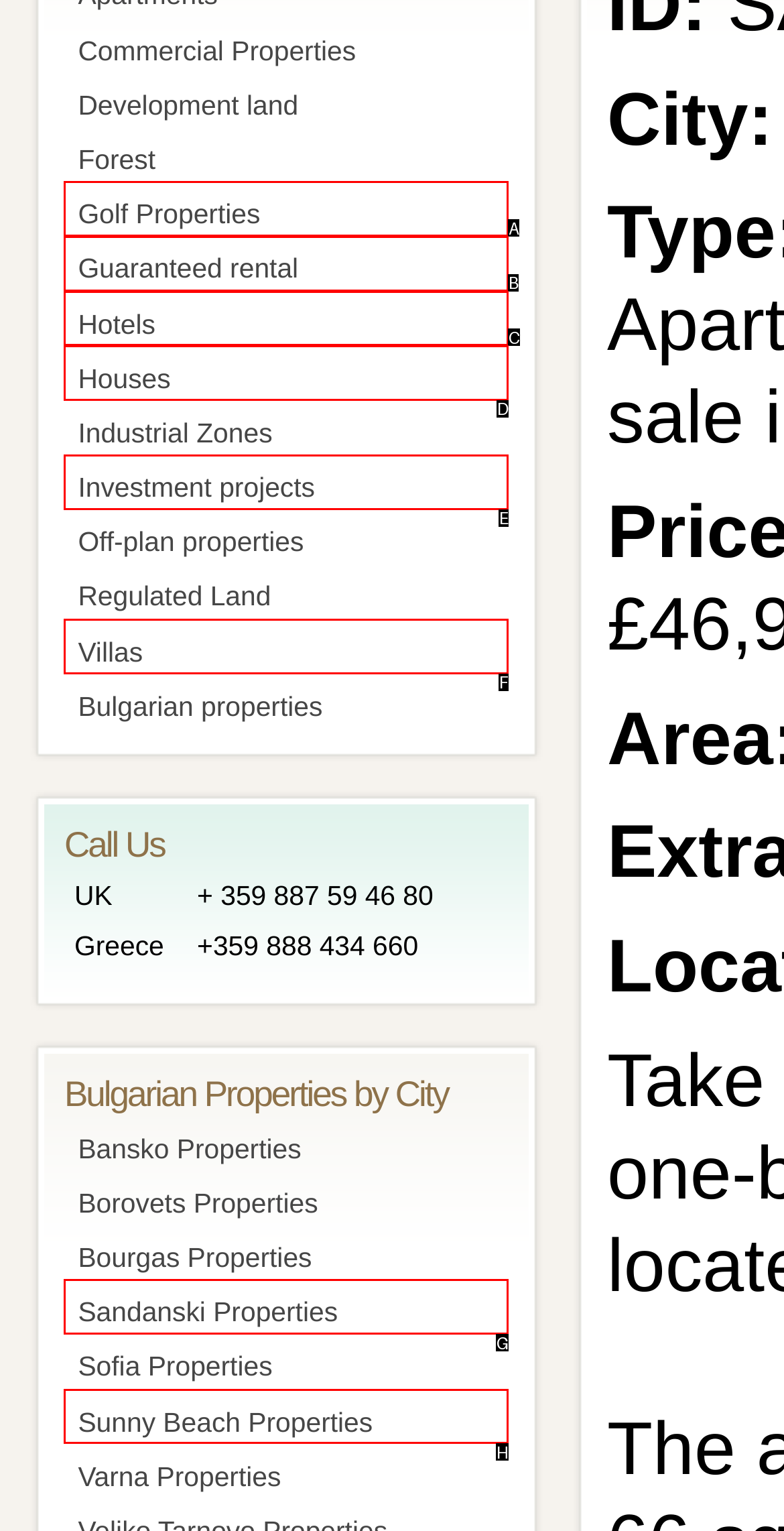Match the HTML element to the description: title="7118971". Respond with the letter of the correct option directly.

None